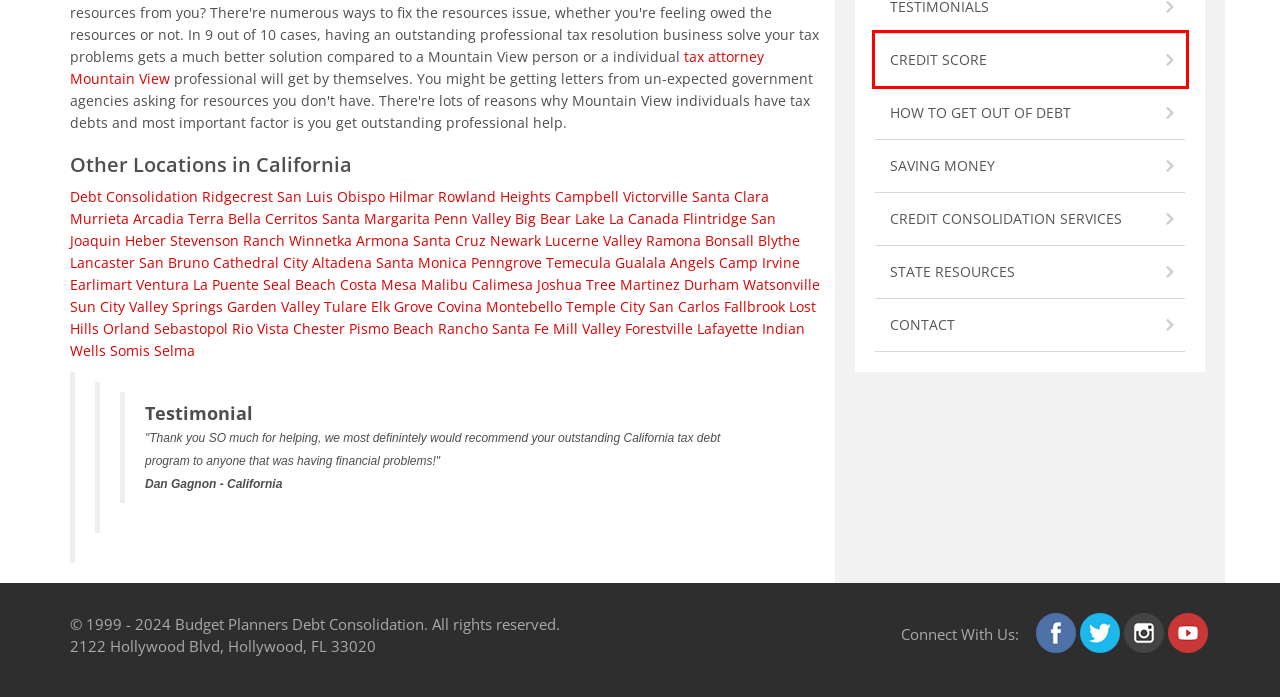Given a screenshot of a webpage with a red bounding box highlighting a UI element, choose the description that best corresponds to the new webpage after clicking the element within the red bounding box. Here are your options:
A. Resources In Your State
B. Debt Counselor Certification
C. What Is A Debt Consolidation Program - BudgetPlanners
D. Identity Theft
E. Contact Us - Budget Planners
F. The Importance of Saving | Tax Debt Attorney
G. Credit Consolidation Services - Budget Planners
H. Find a lawyer for affordable legal aid | USAGov

D